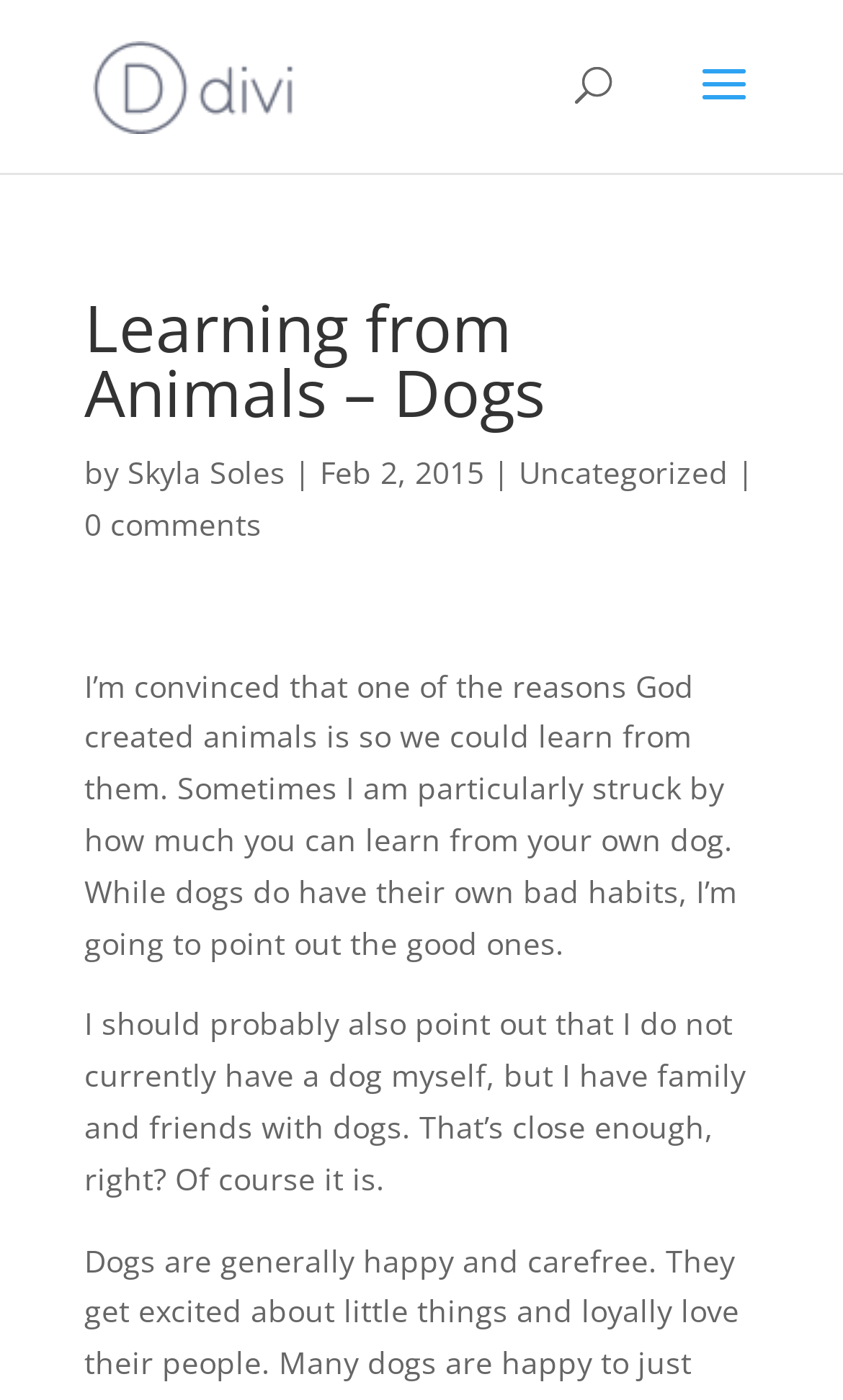How many comments does the article have?
Based on the image content, provide your answer in one word or a short phrase.

0 comments